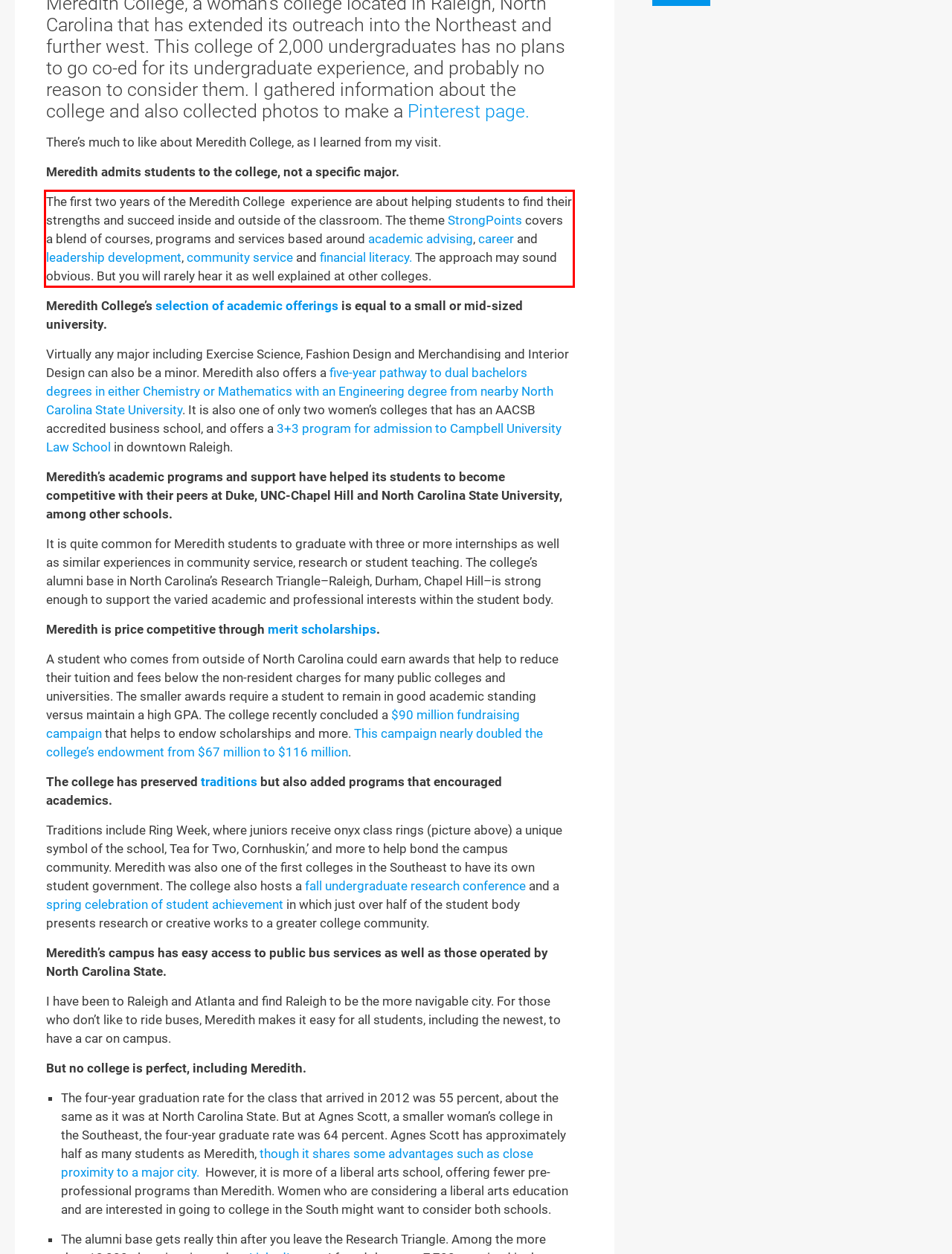By examining the provided screenshot of a webpage, recognize the text within the red bounding box and generate its text content.

The first two years of the Meredith College experience are about helping students to find their strengths and succeed inside and outside of the classroom. The theme StrongPoints covers a blend of courses, programs and services based around academic advising, career and leadership development, community service and financial literacy. The approach may sound obvious. But you will rarely hear it as well explained at other colleges.